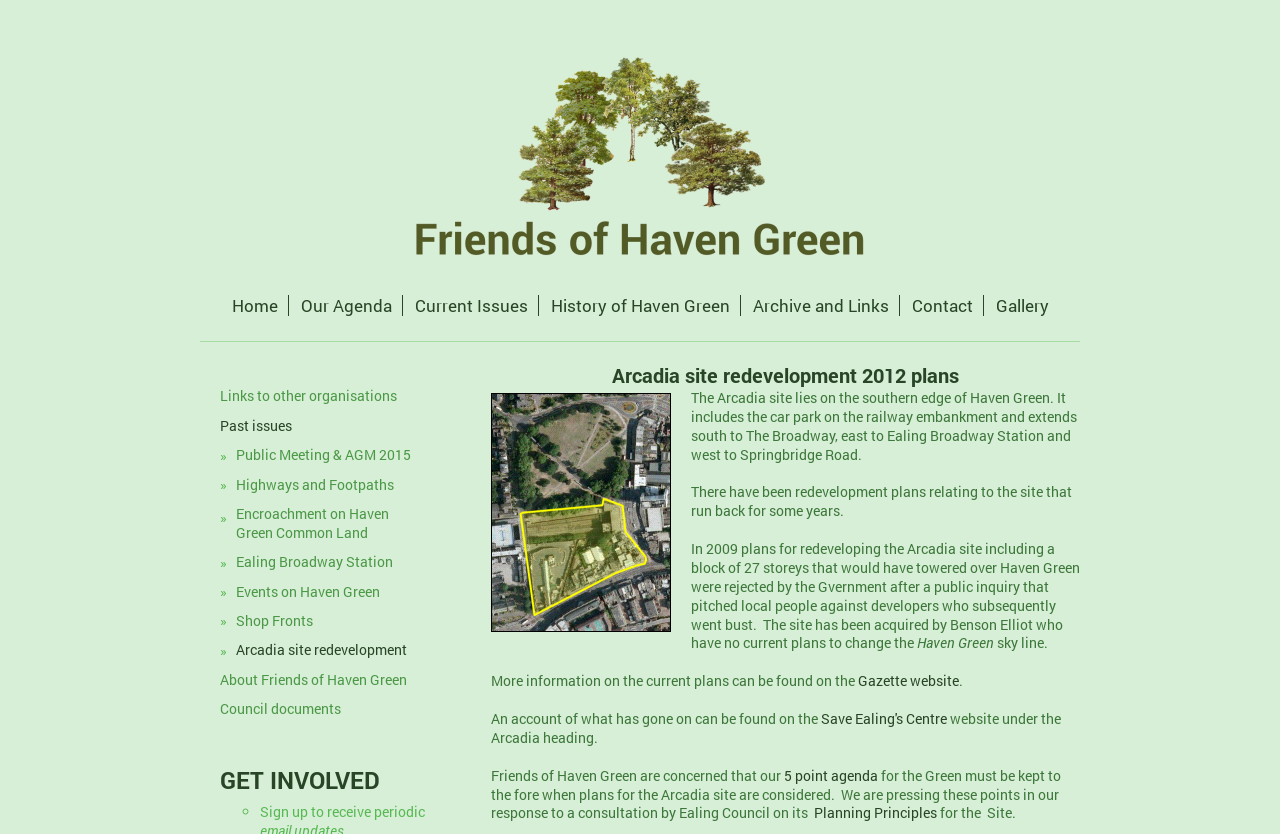Please find the main title text of this webpage.

Arcadia site redevelopment 2012 plans